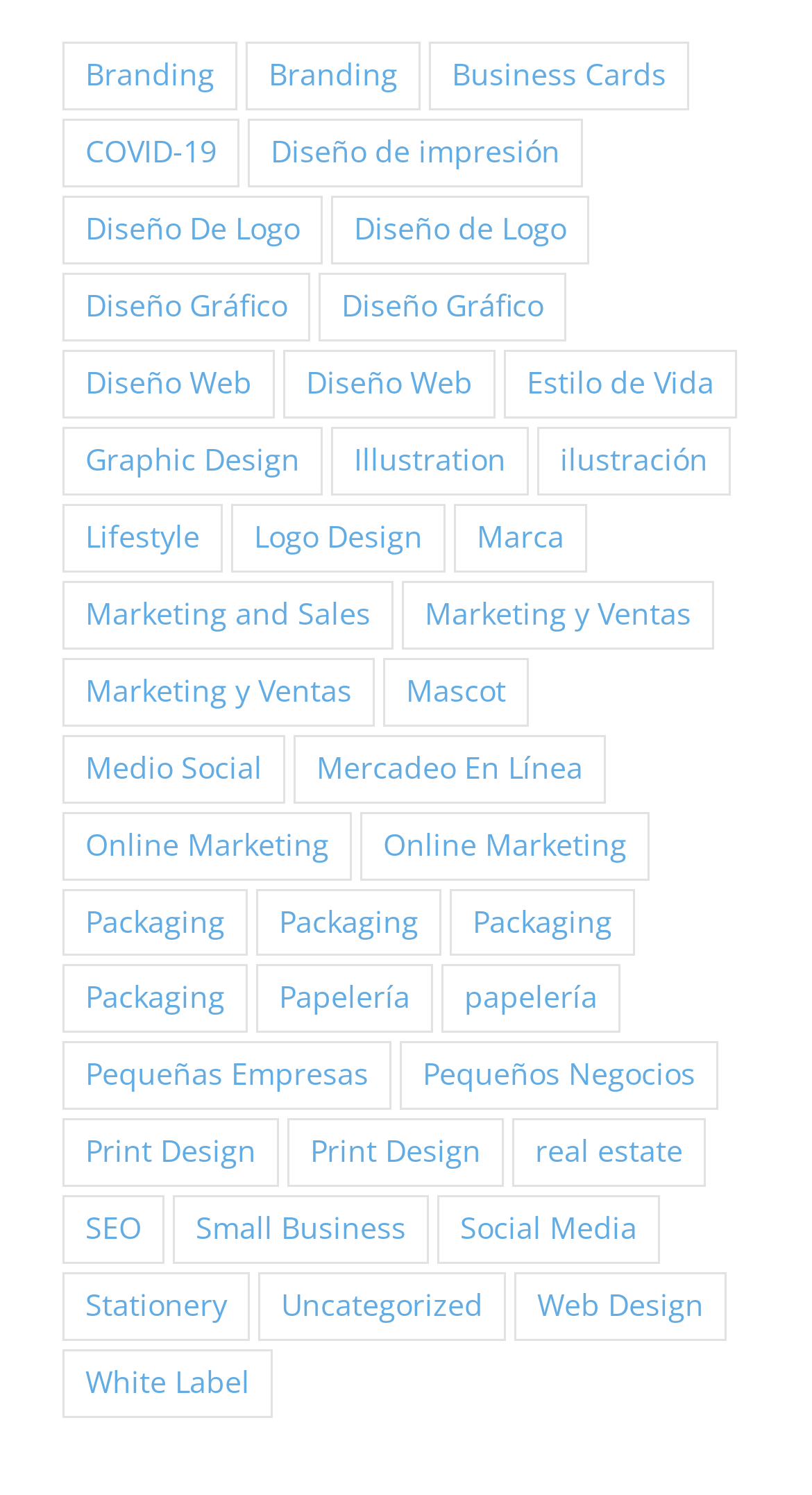Using the element description Pequeños Negocios, predict the bounding box coordinates for the UI element. Provide the coordinates in (top-left x, top-left y, bottom-right x, bottom-right y) format with values ranging from 0 to 1.

[0.492, 0.697, 0.885, 0.743]